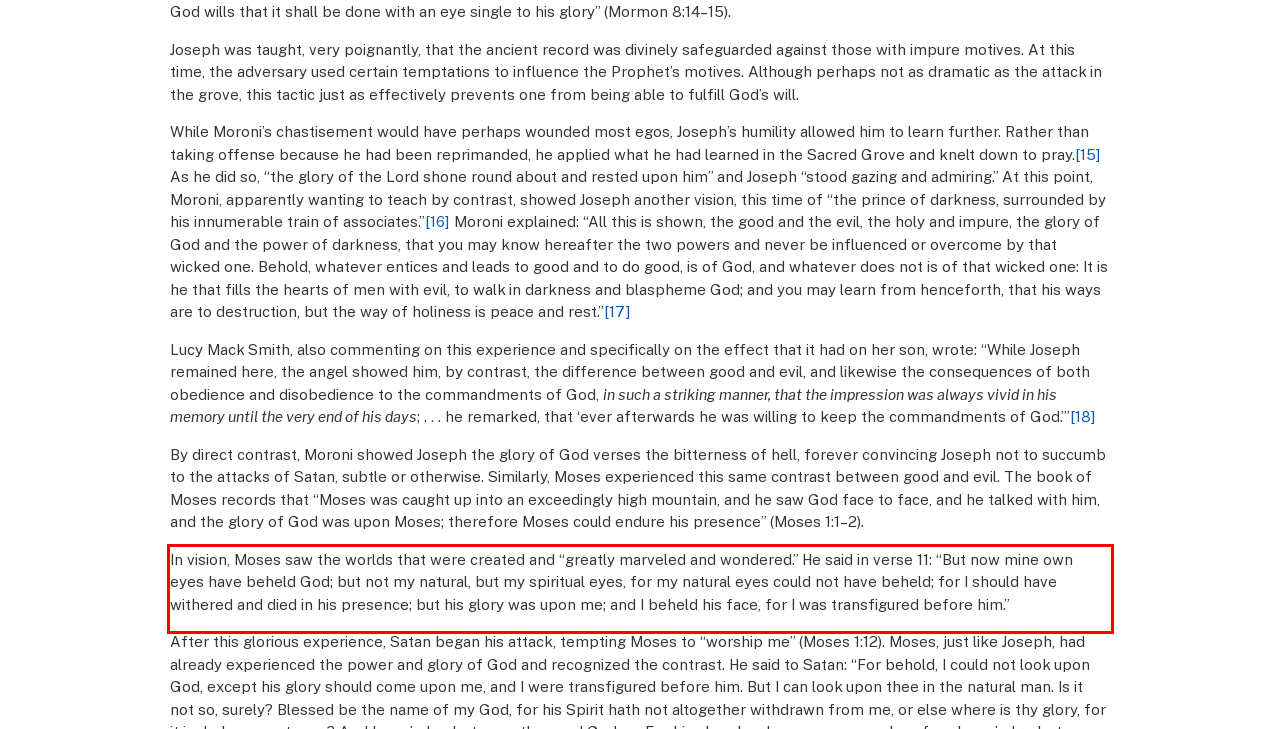Examine the screenshot of the webpage, locate the red bounding box, and generate the text contained within it.

In vision, Moses saw the worlds that were created and “greatly marveled and wondered.” He said in verse 11: “But now mine own eyes have beheld God; but not my natural, but my spiritual eyes, for my natural eyes could not have beheld; for I should have withered and died in his presence; but his glory was upon me; and I beheld his face, for I was transfigured before him.”